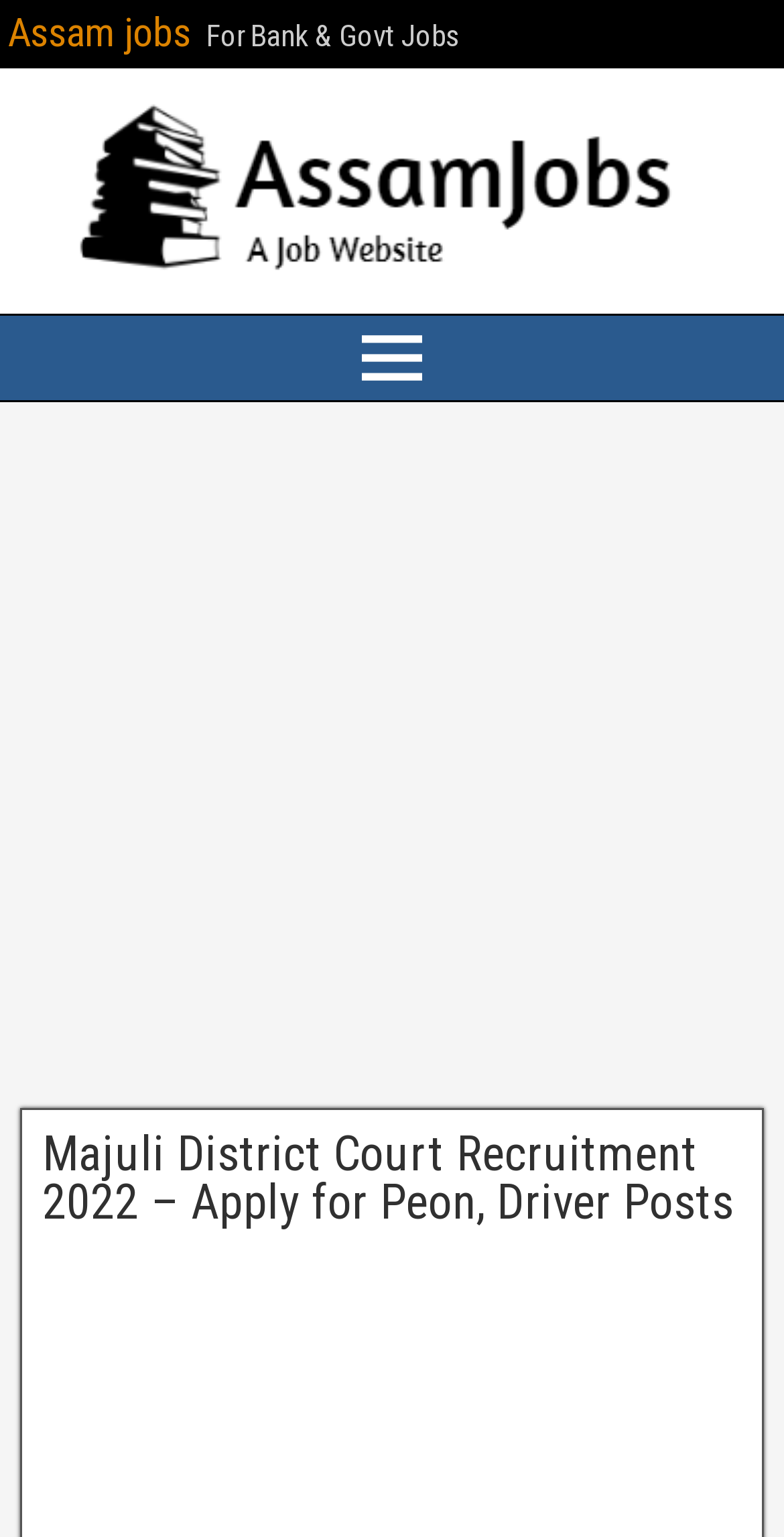What are the types of posts mentioned for recruitment?
Using the screenshot, give a one-word or short phrase answer.

Peon, Driver